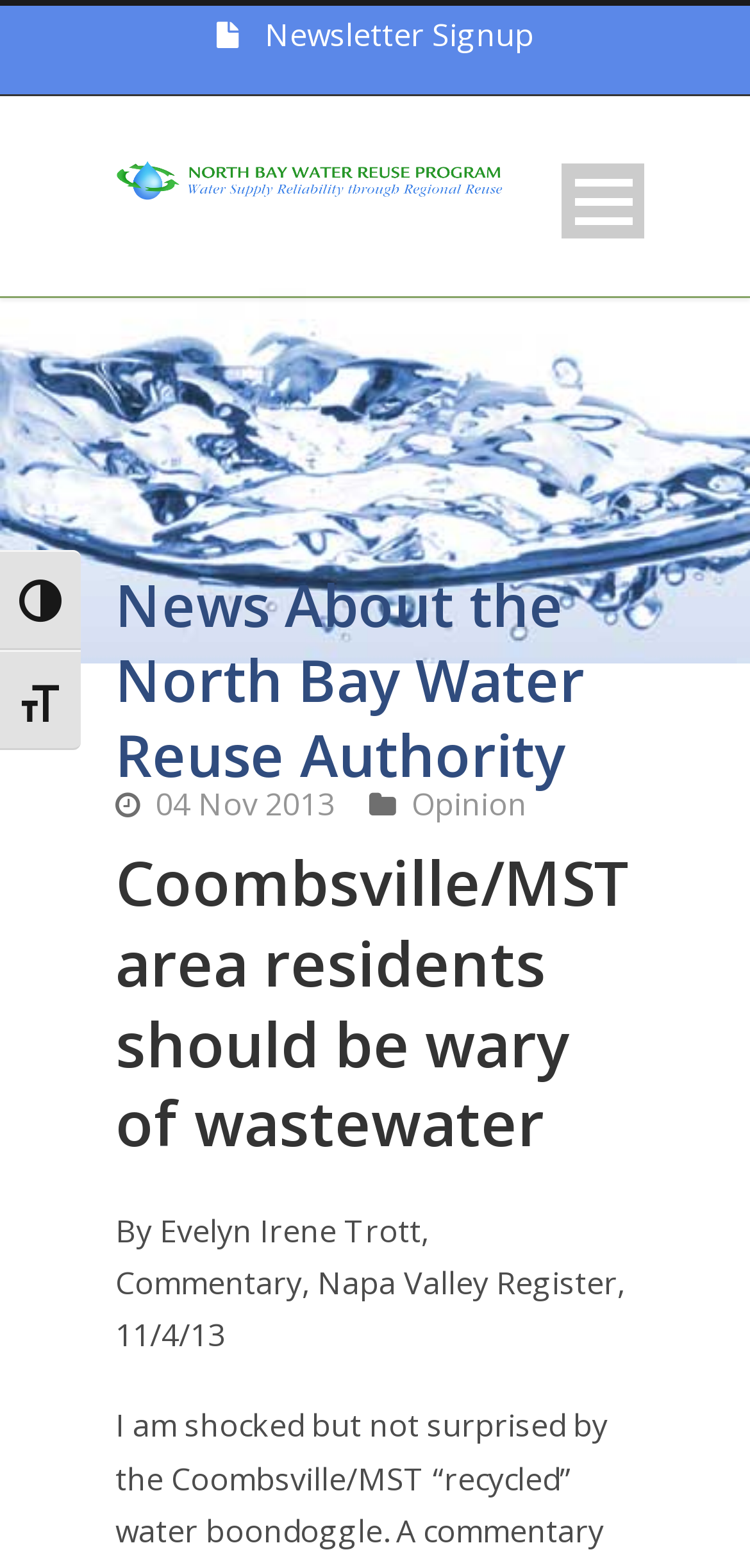Please provide a brief answer to the following inquiry using a single word or phrase:
What type of content is this?

Opinion